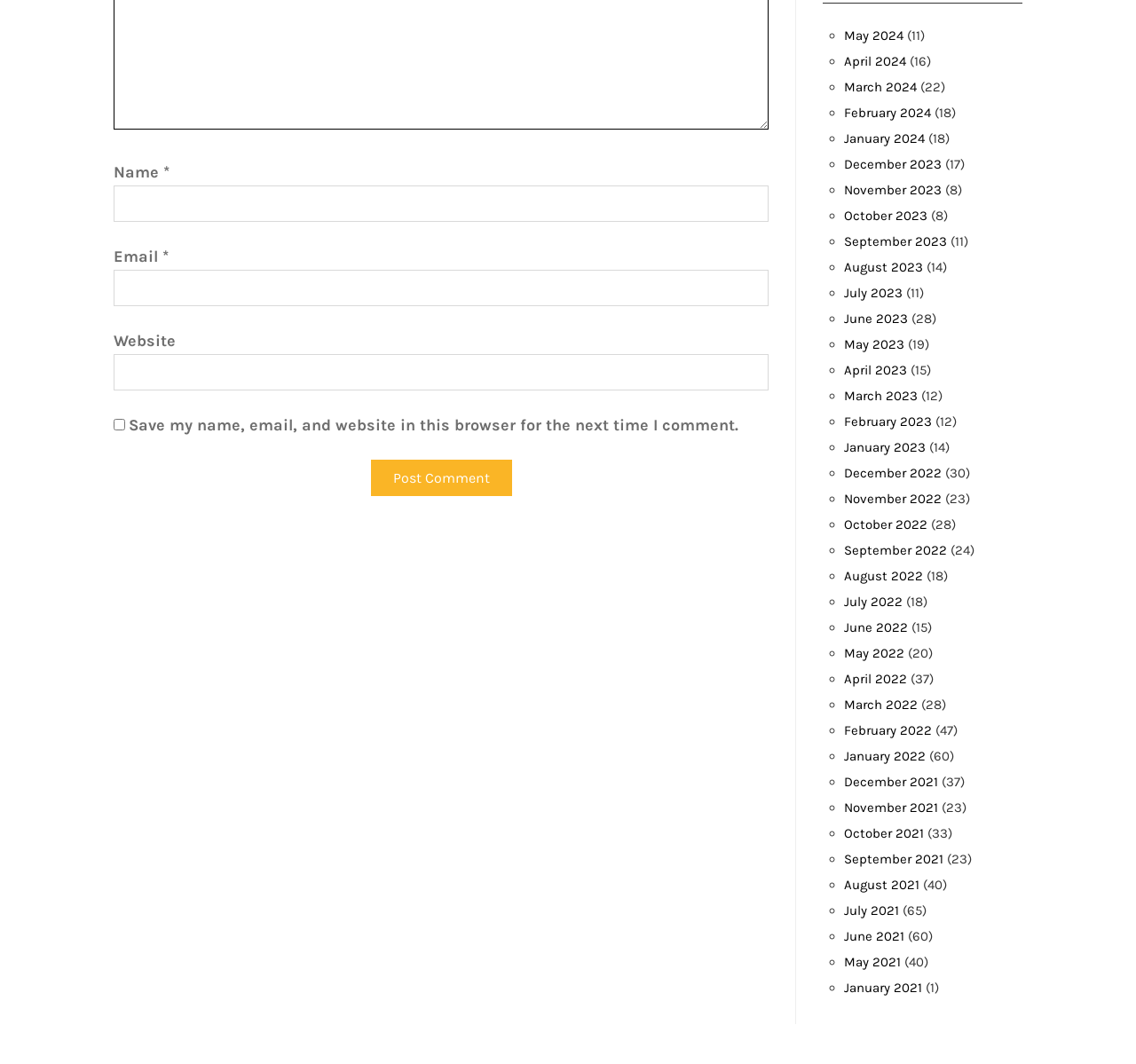Please identify the bounding box coordinates of the area that needs to be clicked to follow this instruction: "Call the phone number".

None